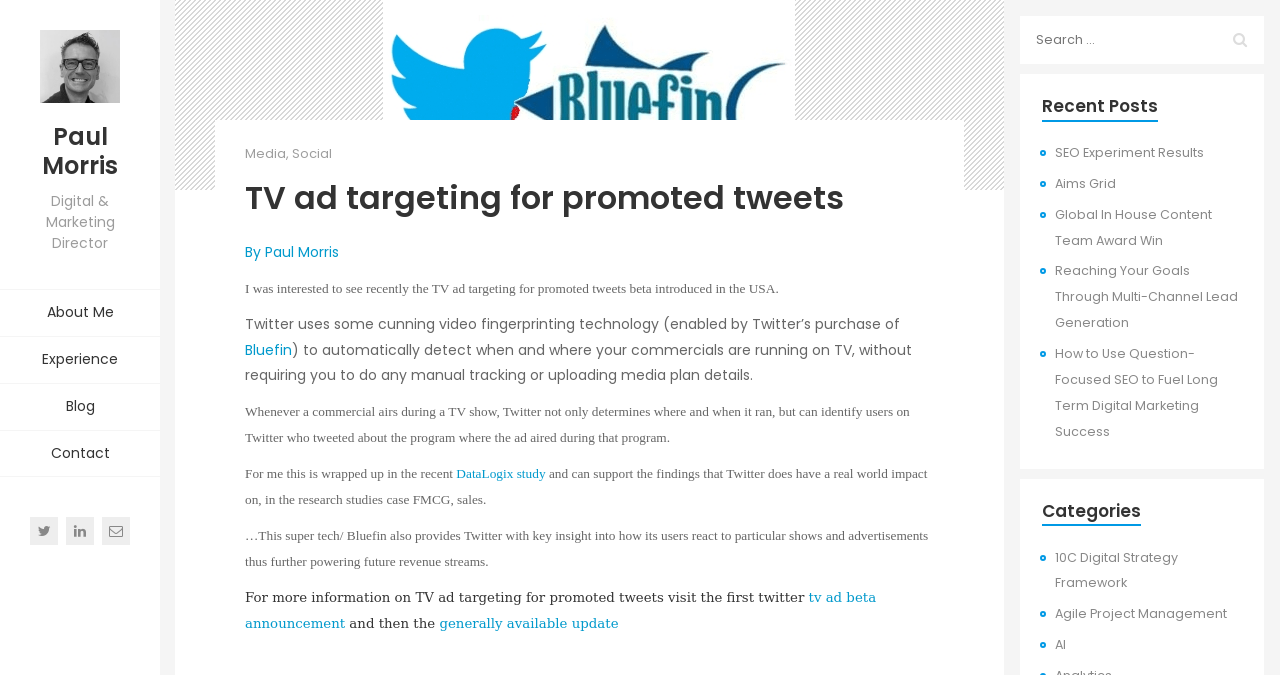Could you locate the bounding box coordinates for the section that should be clicked to accomplish this task: "Read the 'TV ad targeting for promoted tweets' blog post".

[0.191, 0.263, 0.729, 0.324]